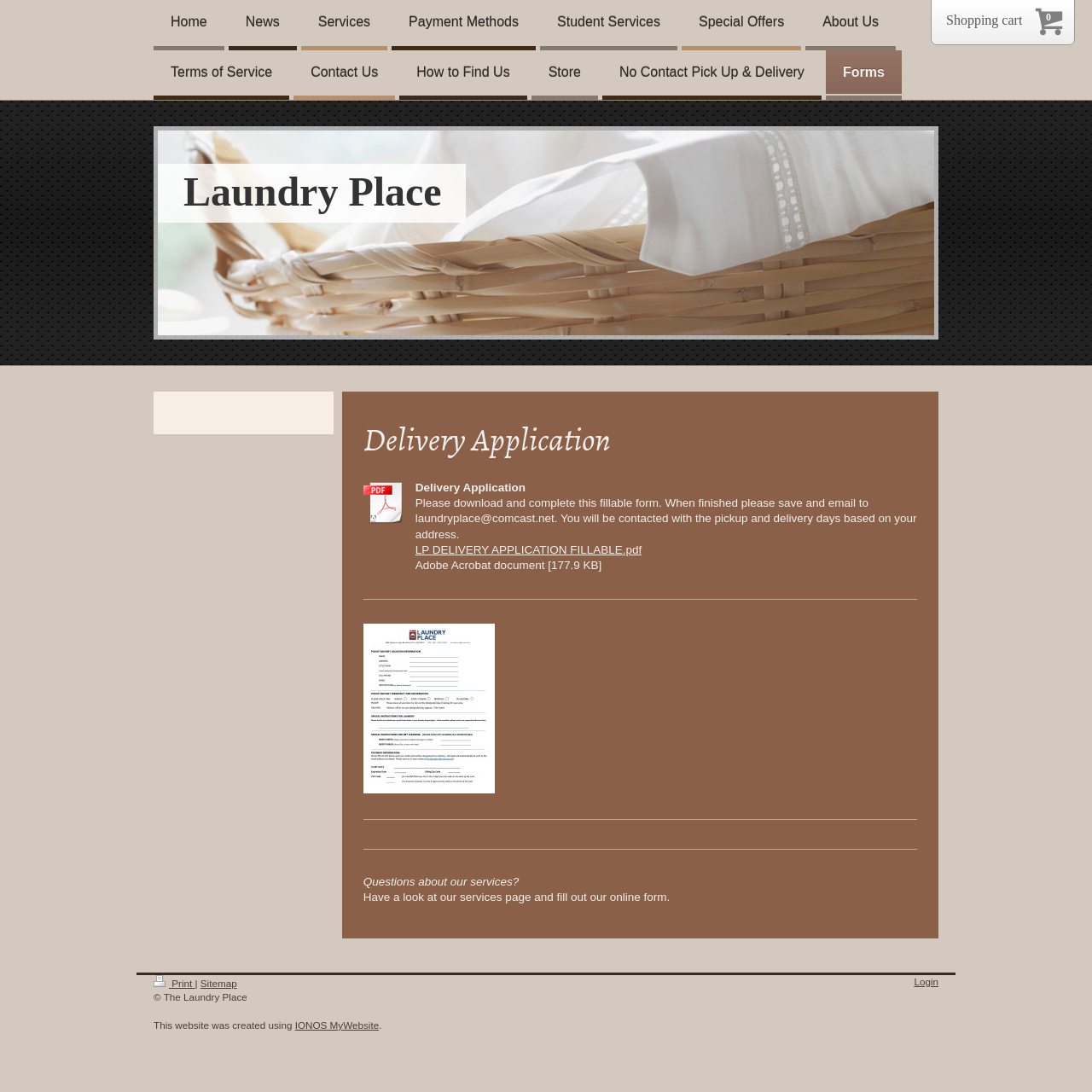Please mark the bounding box coordinates of the area that should be clicked to carry out the instruction: "Print the current page".

[0.141, 0.895, 0.179, 0.905]